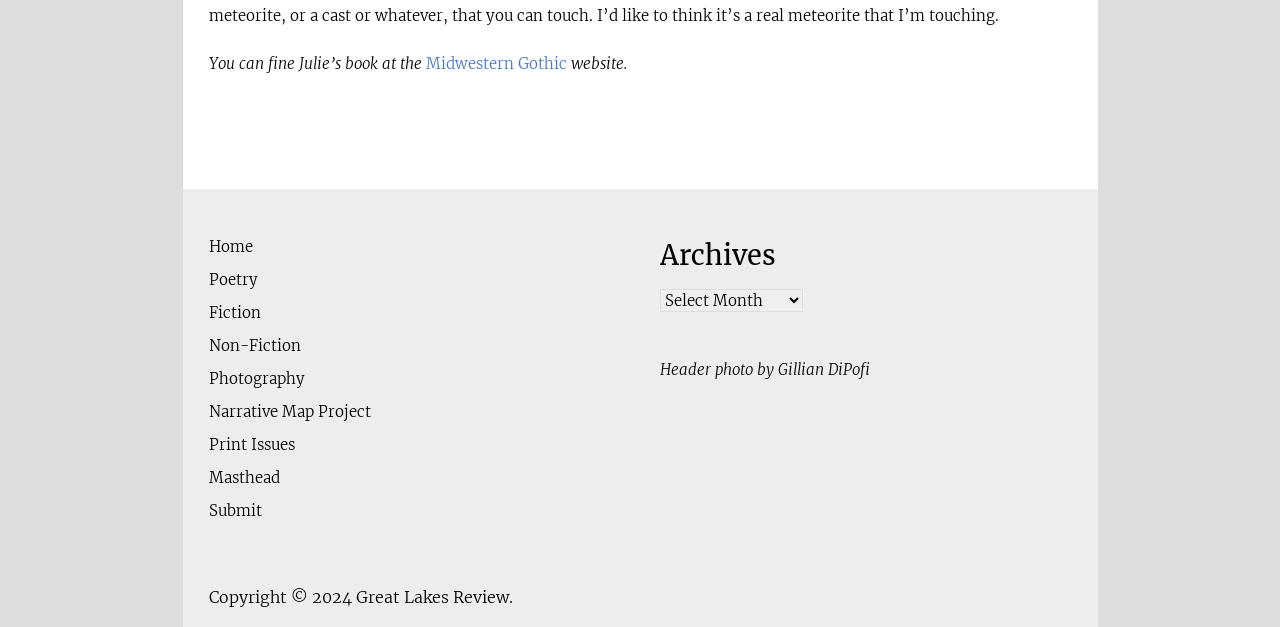Locate the bounding box coordinates of the area to click to fulfill this instruction: "visit Great Lakes Review". The bounding box should be presented as four float numbers between 0 and 1, in the order [left, top, right, bottom].

[0.278, 0.937, 0.397, 0.969]